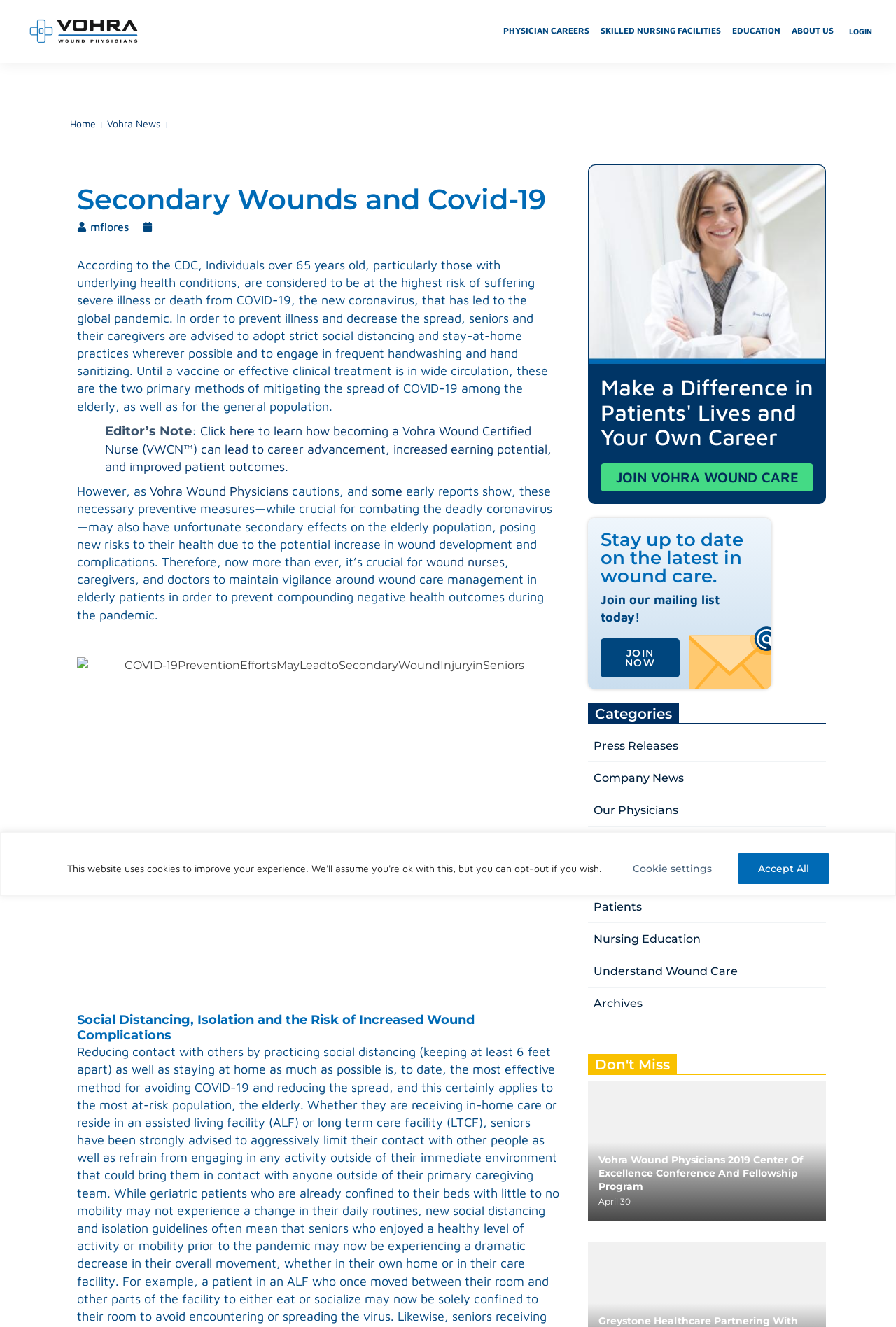Provide the bounding box coordinates of the section that needs to be clicked to accomplish the following instruction: "Click the 'LOGIN' link."

[0.941, 0.02, 0.98, 0.028]